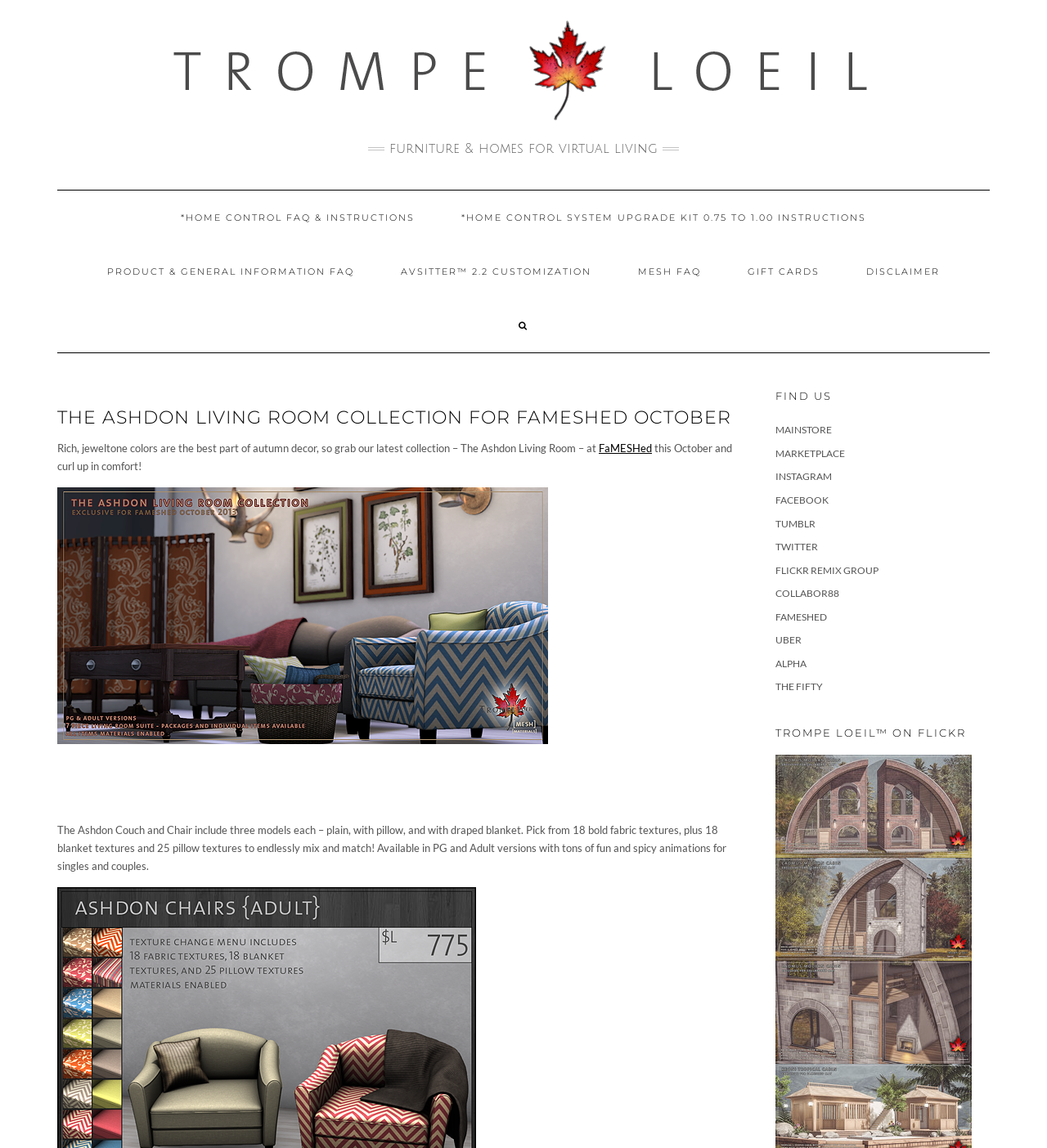Using the format (top-left x, top-left y, bottom-right x, bottom-right y), provide the bounding box coordinates for the described UI element. All values should be floating point numbers between 0 and 1: The Fifty

[0.74, 0.593, 0.786, 0.604]